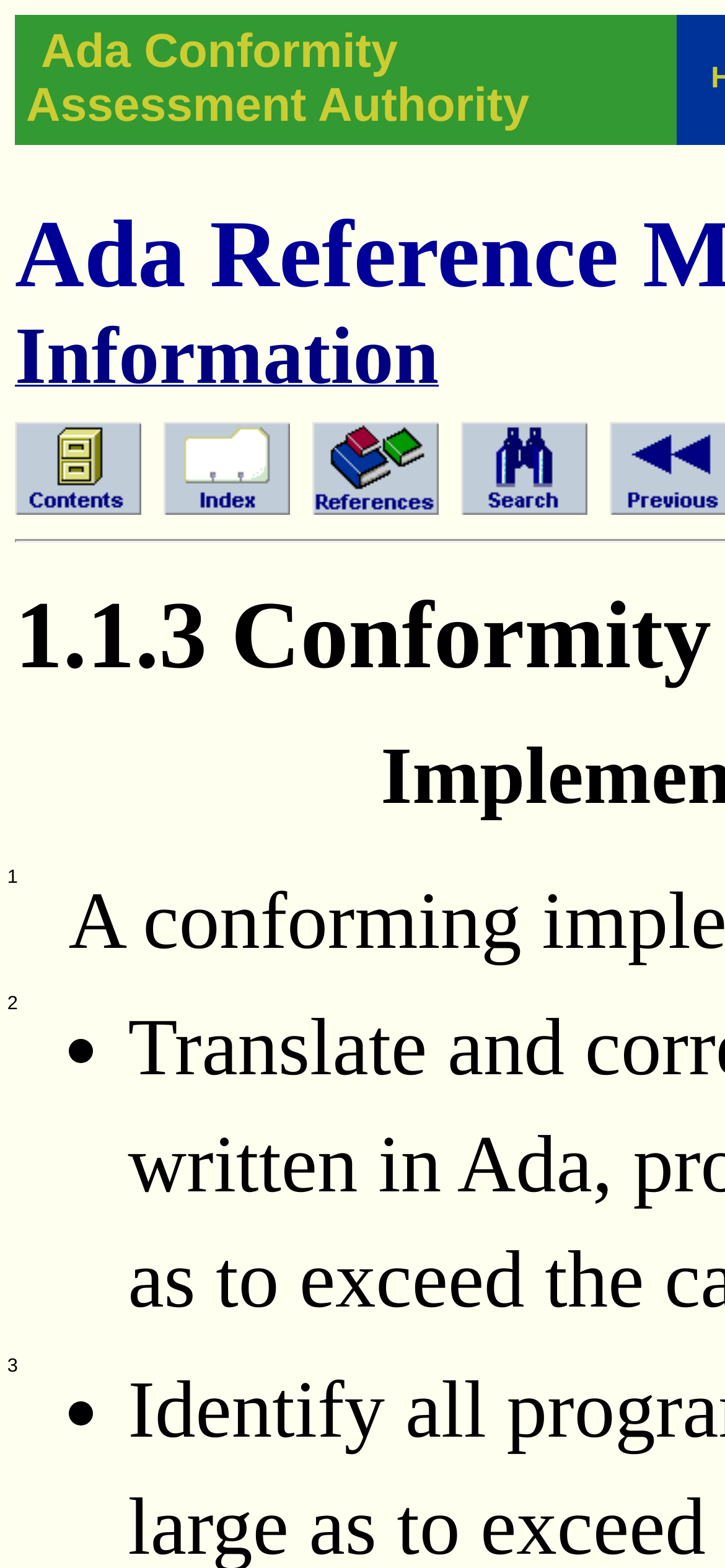Please give a succinct answer to the question in one word or phrase:
How many links are in the top navigation bar?

5